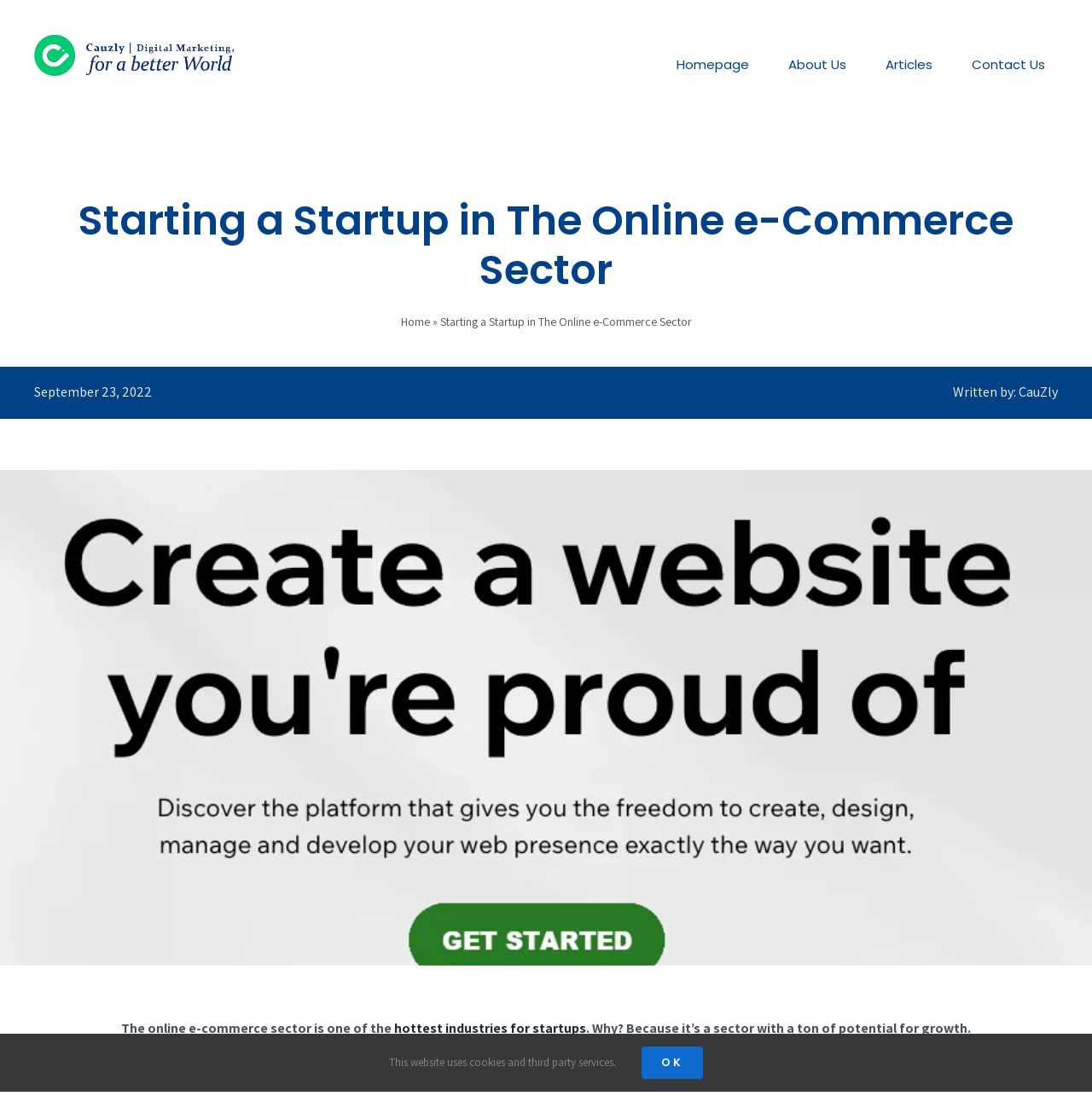Determine the bounding box coordinates for the HTML element mentioned in the following description: "hottest industries for startups". The coordinates should be a list of four floats ranging from 0 to 1, represented as [left, top, right, bottom].

[0.361, 0.93, 0.537, 0.946]